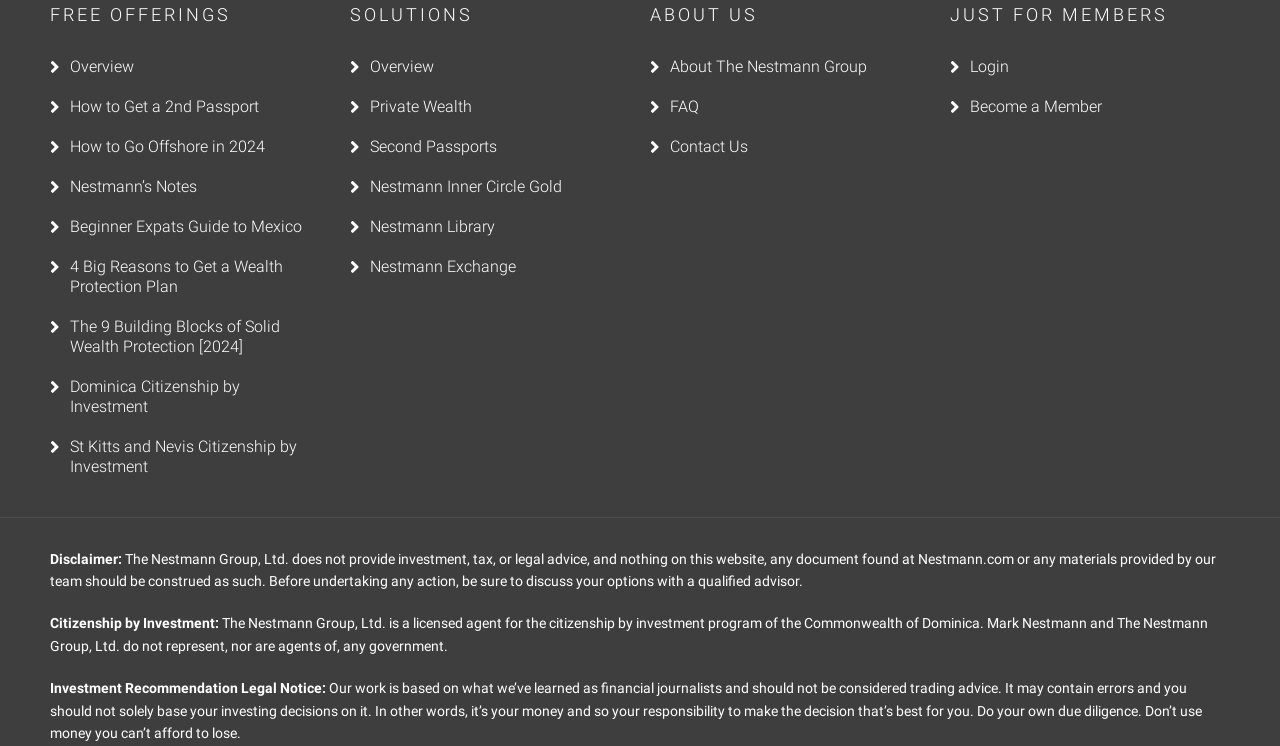Determine the bounding box coordinates of the clickable element necessary to fulfill the instruction: "Login to member area". Provide the coordinates as four float numbers within the 0 to 1 range, i.e., [left, top, right, bottom].

[0.742, 0.063, 0.961, 0.116]